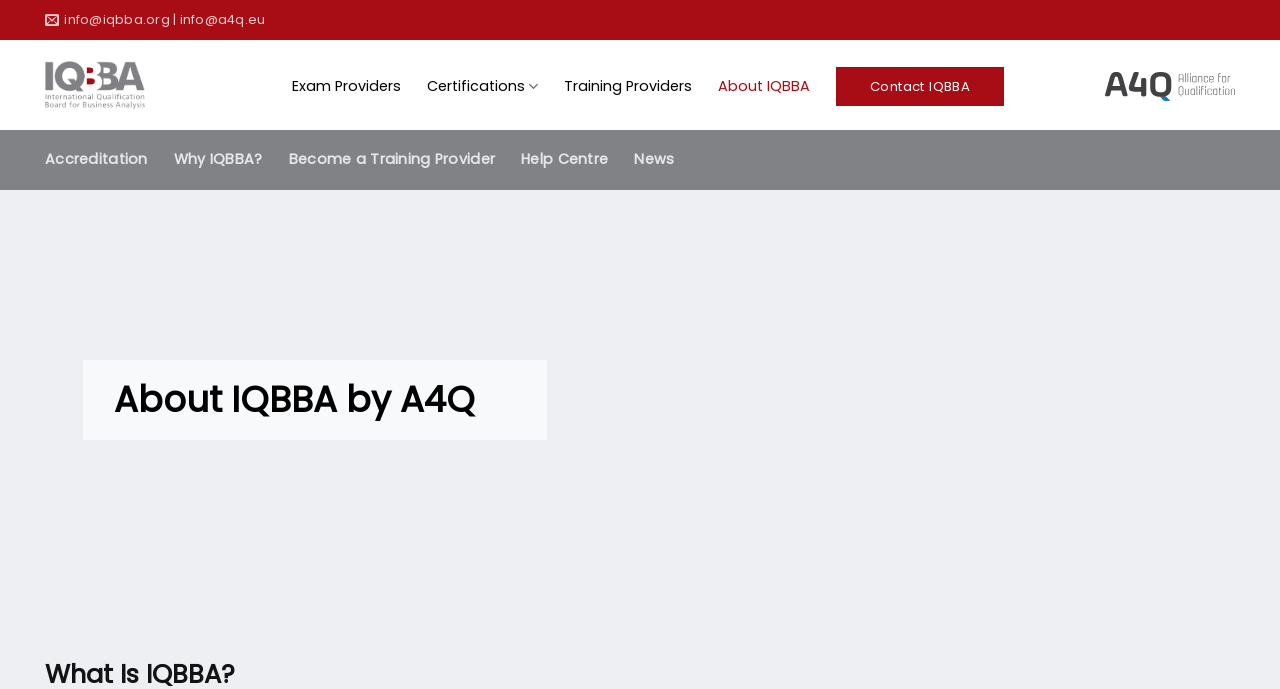Present a detailed account of what is displayed on the webpage.

The webpage is about IQBBA, a certification program for Business Analysis. At the top left corner, there is a link to the organization's email address, info@iqbba.org, and another email address, info@a4q.eu. Next to these links, there is a logo of IQBBA, which is an image. 

On the top navigation bar, there are several links, including "Exam Providers", "Certifications", "Training Providers", "About IQBBA", and "Contact IQBBA". The "Certifications" link has a dropdown menu. 

Below the navigation bar, there are more links, including "Accreditation", "Why IQBBA?", "Become a Training Provider", "Help Centre", and "News". The "News" link is followed by two headings, "About IQBBA by A4Q" and "What Is IQBBA?", which are likely the titles of news articles or sections. The first heading is positioned above the second one.